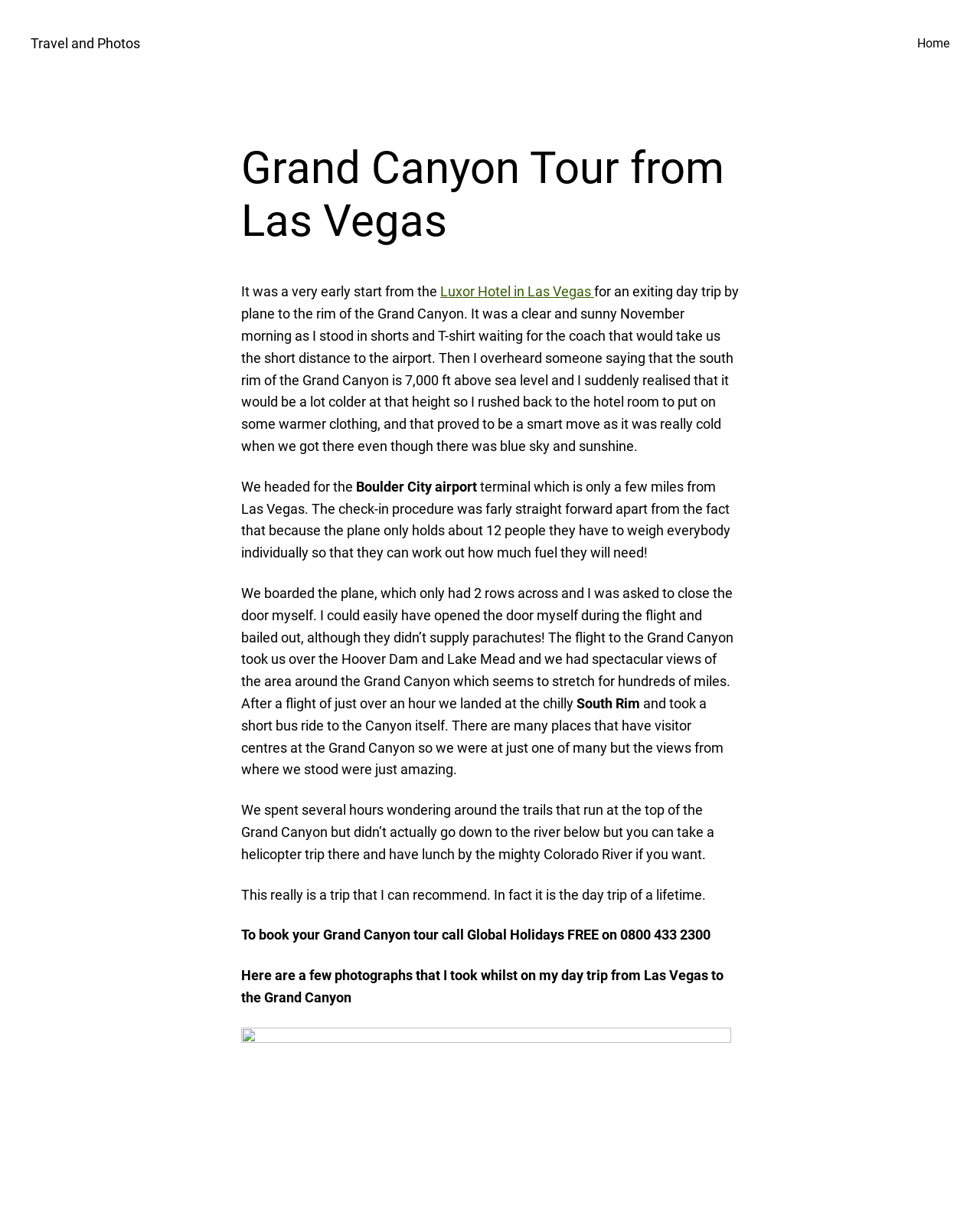Using the information in the image, give a comprehensive answer to the question: 
What is the elevation of the South Rim of the Grand Canyon?

The webpage content mentions that 'the south rim of the Grand Canyon is 7,000 ft above sea level'. This information is provided when the author realizes it will be colder at that height and decides to put on warmer clothing.